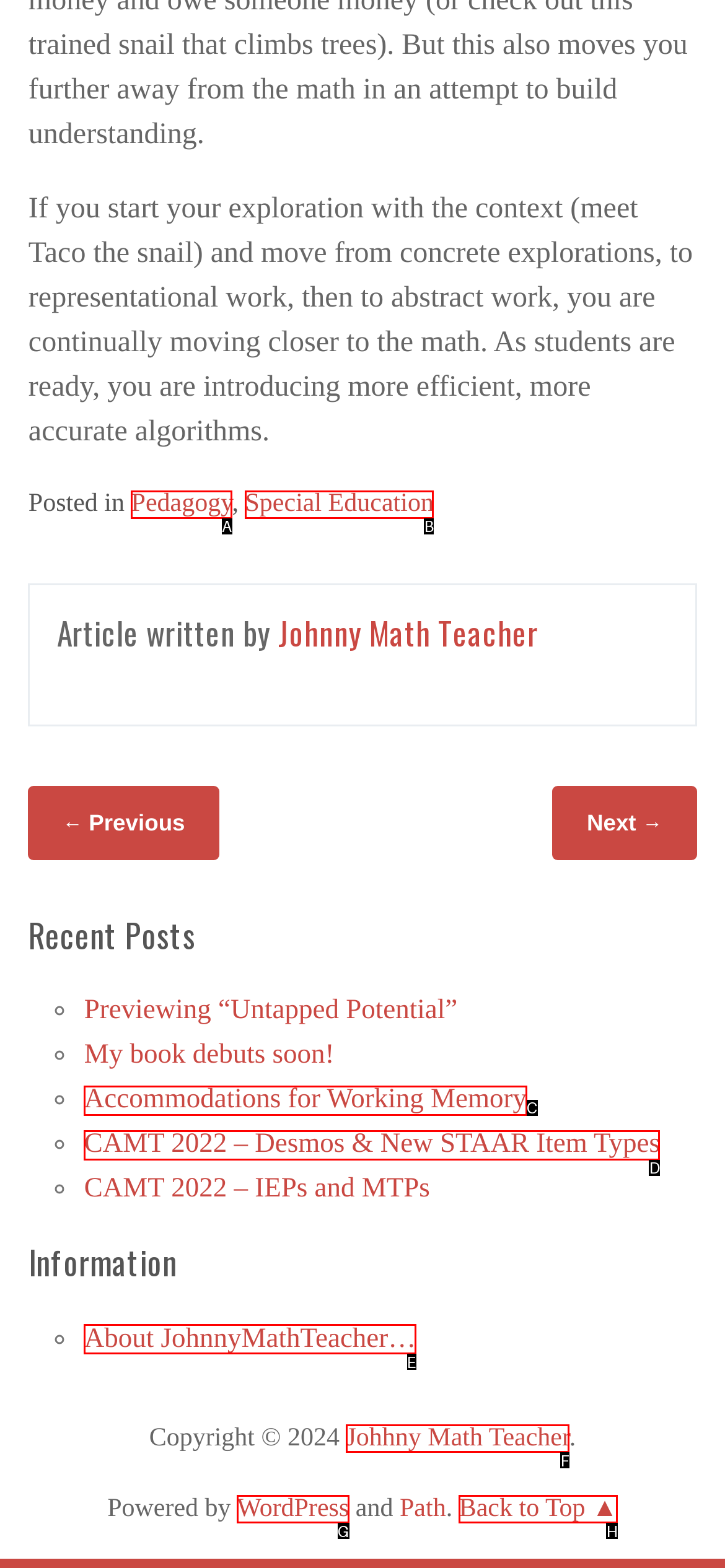Based on the provided element description: Special Education, identify the best matching HTML element. Respond with the corresponding letter from the options shown.

B